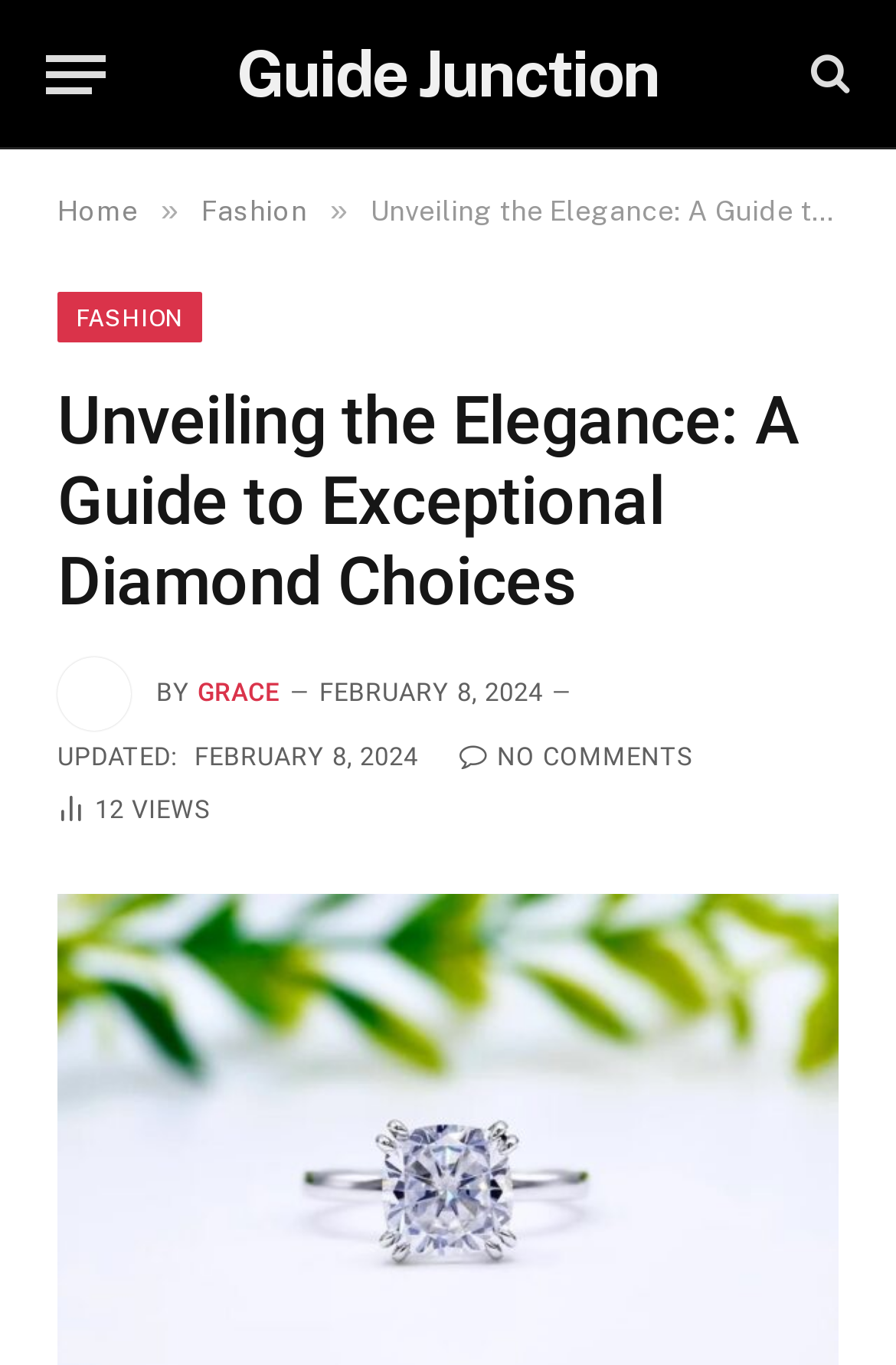Using the information in the image, could you please answer the following question in detail:
What is the category of this article?

The category can be found in the top navigation menu, which is 'FASHION'.